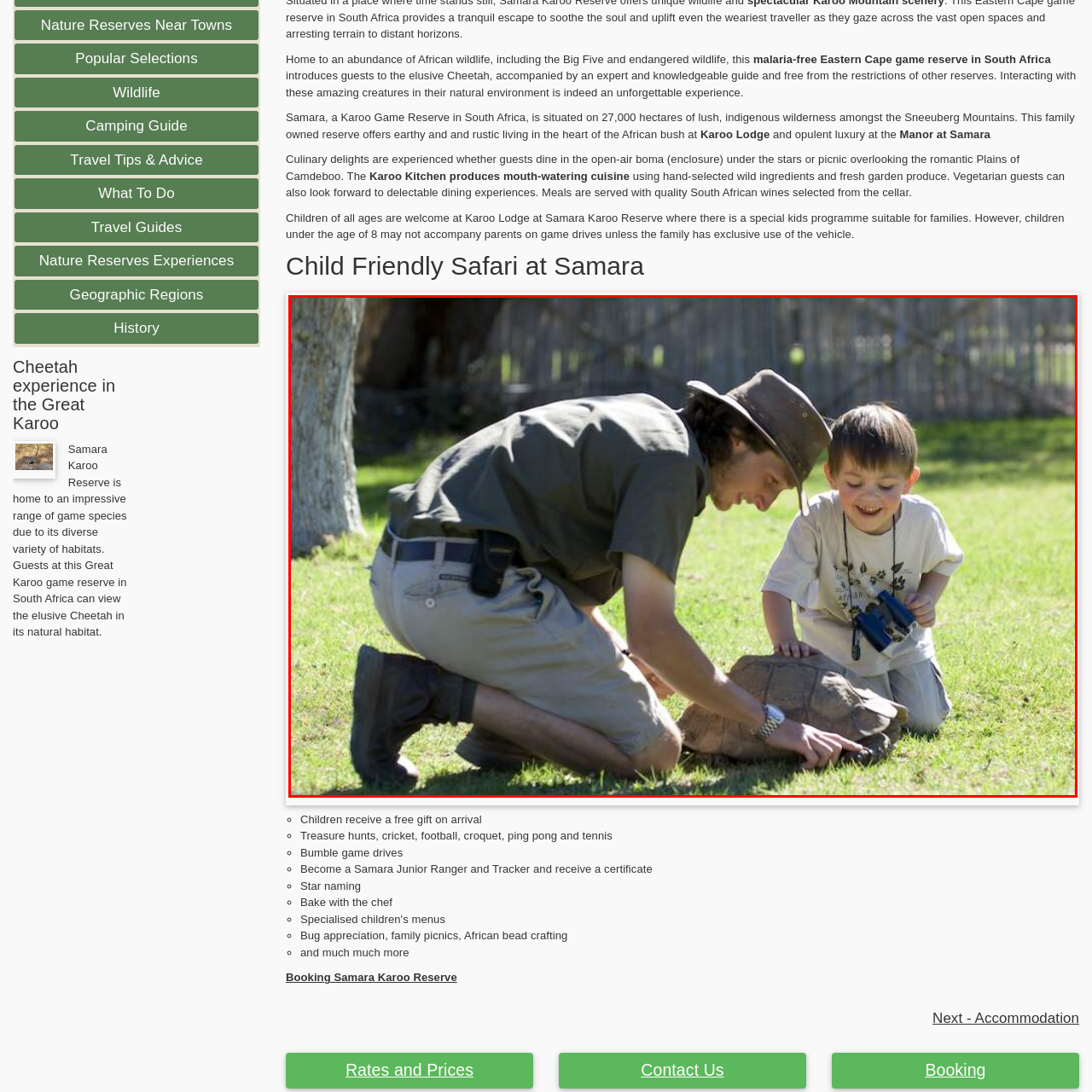What is the guide wearing?
Analyze the image encased by the red bounding box and elaborate on your answer to the question.

The guide is kneeling attentively beside the boy, and the caption mentions that the guide is dressed in practical safari attire complete with a hat, which indicates that the guide is wearing safari attire.